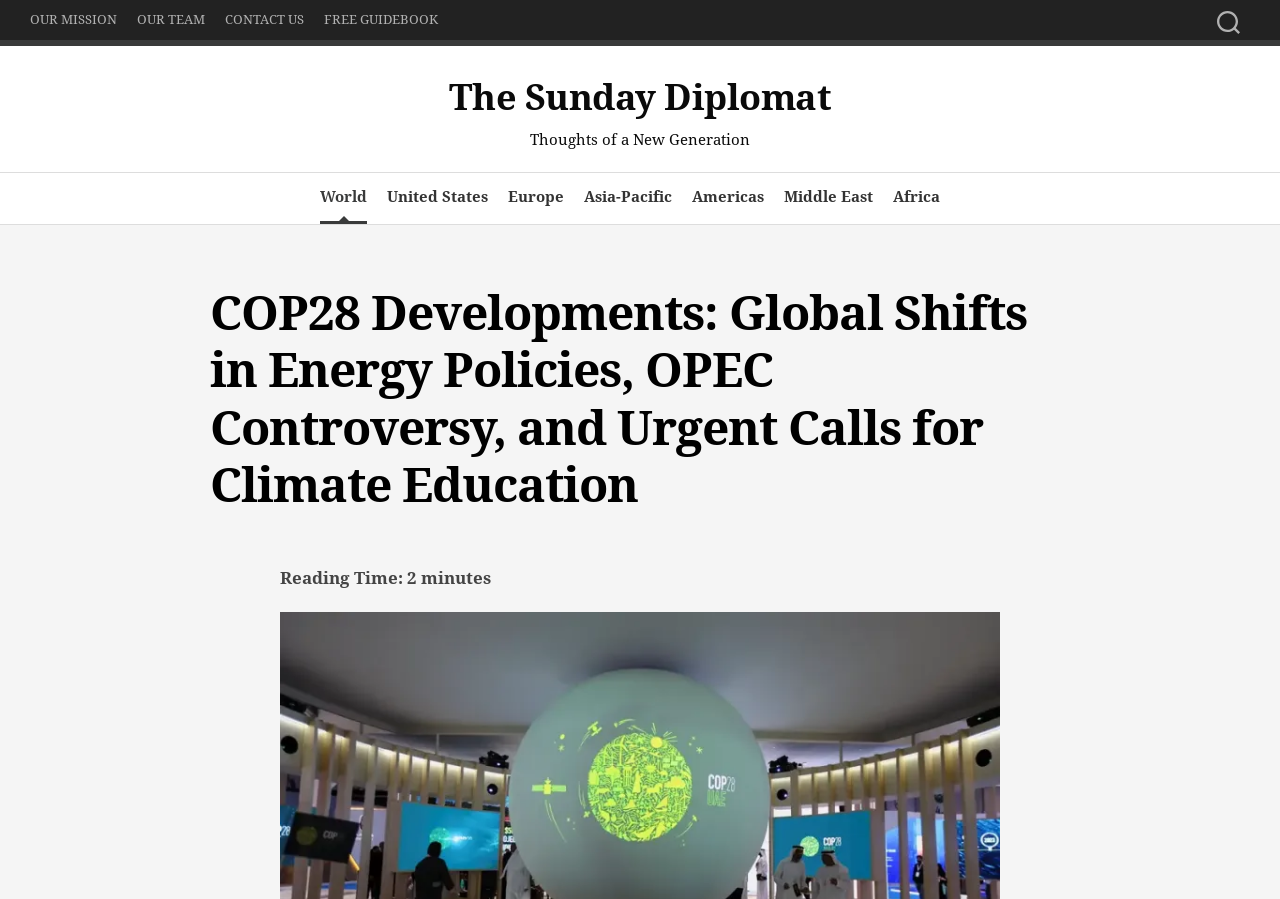Can you find and generate the webpage's heading?

COP28 Developments: Global Shifts in Energy Policies, OPEC Controversy, and Urgent Calls for Climate Education